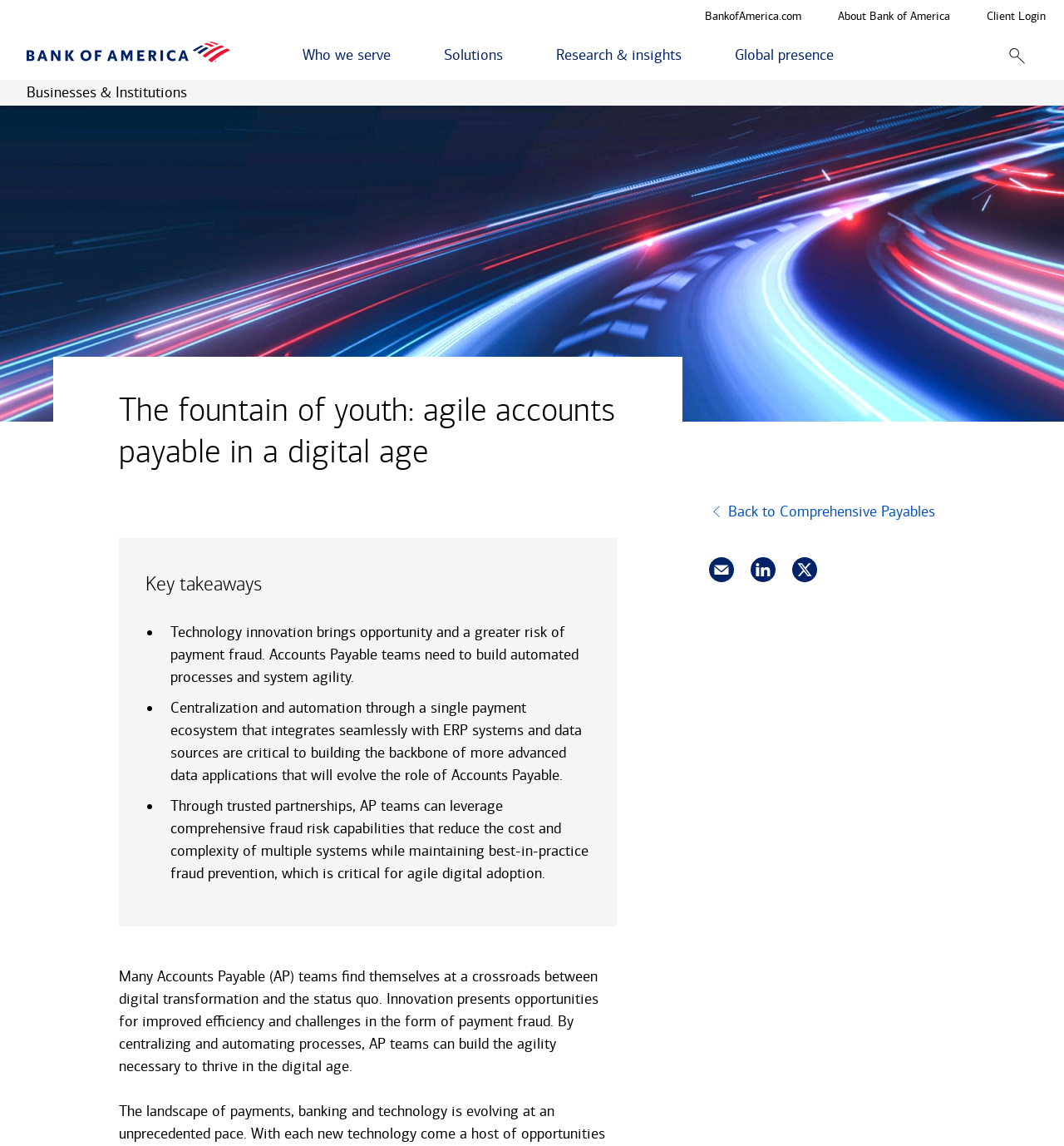Identify the bounding box coordinates for the region to click in order to carry out this instruction: "Click the Bank of America link". Provide the coordinates using four float numbers between 0 and 1, formatted as [left, top, right, bottom].

[0.662, 0.009, 0.753, 0.021]